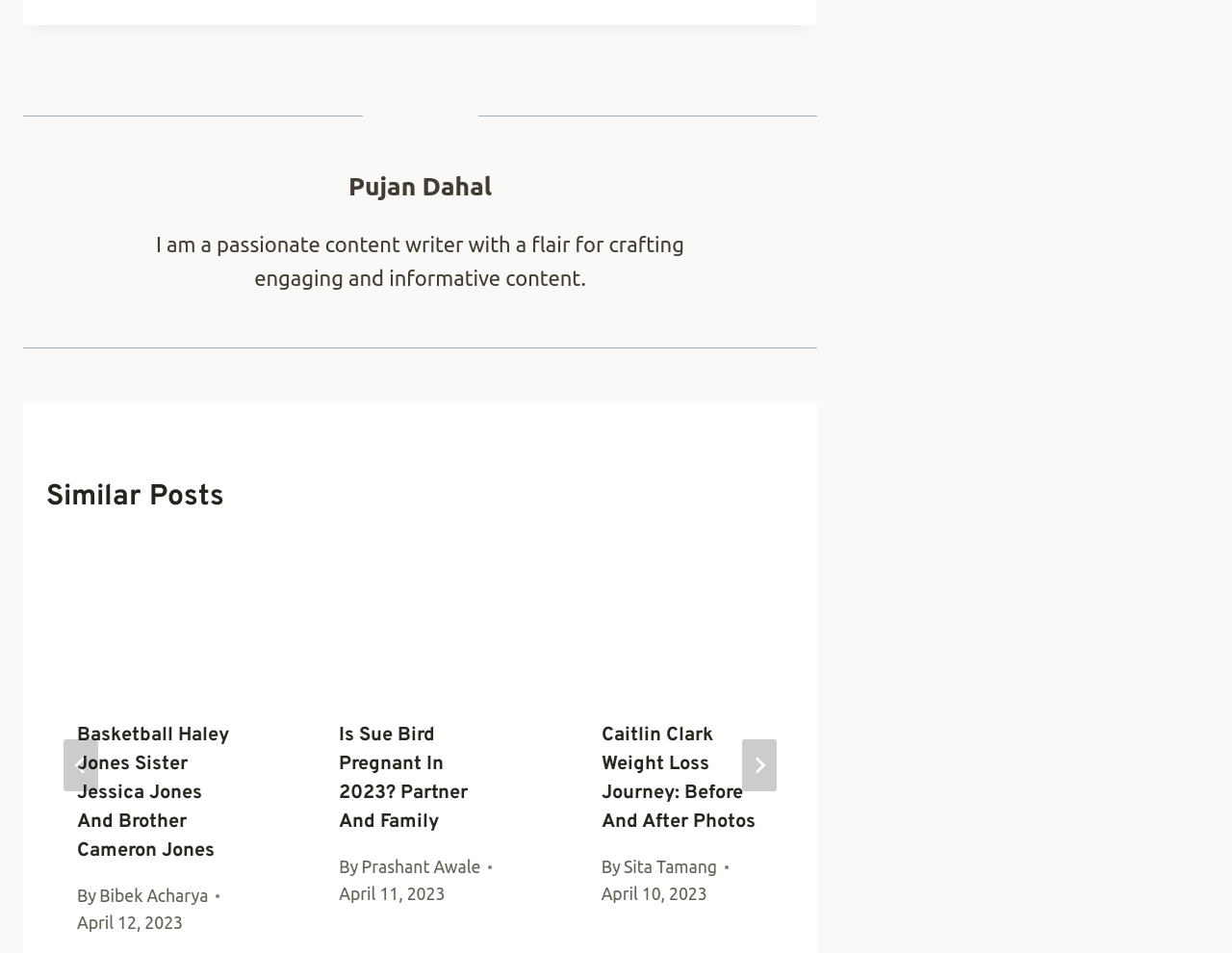Who wrote the article 'Basketball Haley Jones Sister Jessica Jones And Brother Cameron Jones'?
Answer with a single word or phrase, using the screenshot for reference.

Bibek Acharya